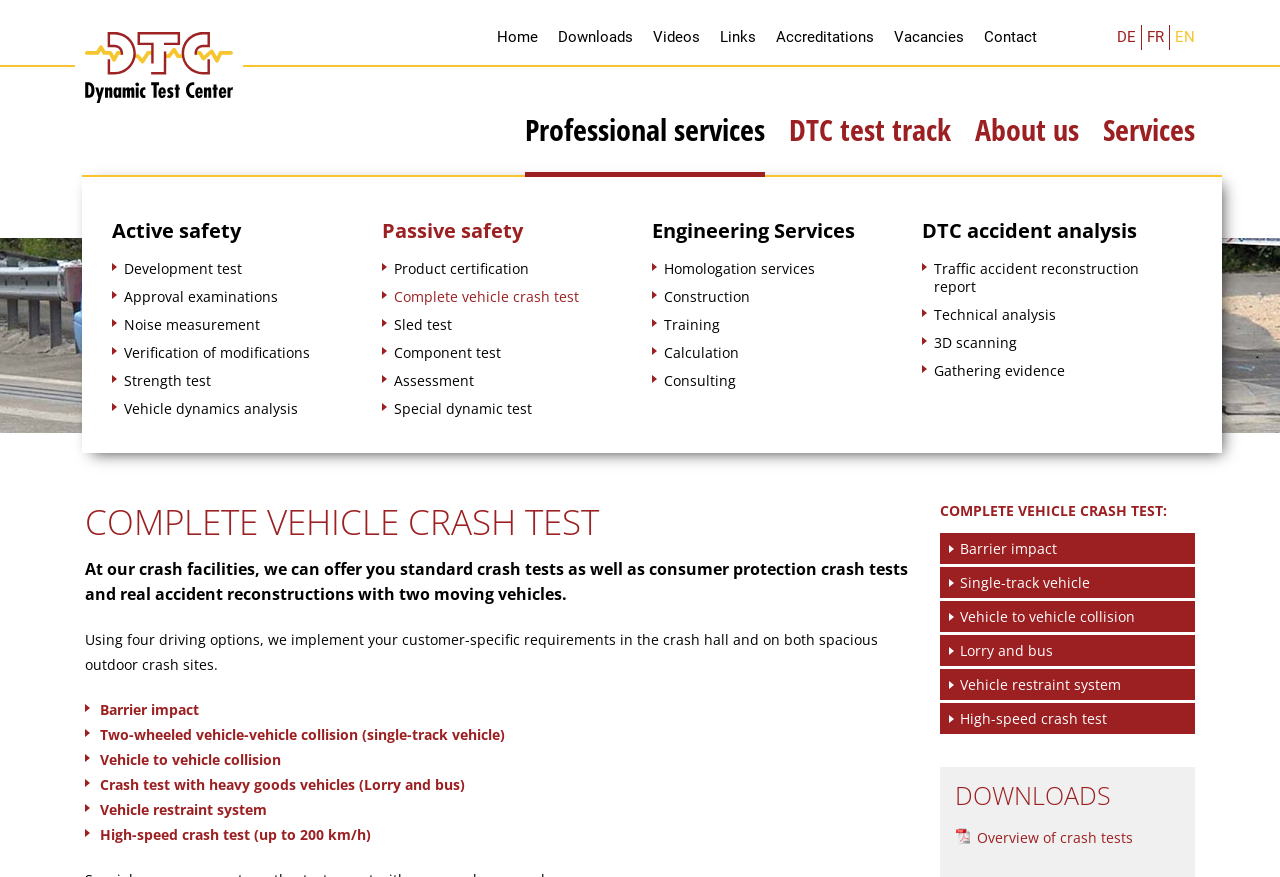What is the maximum speed for high-speed crash tests?
Look at the image and answer the question using a single word or phrase.

200 km/h